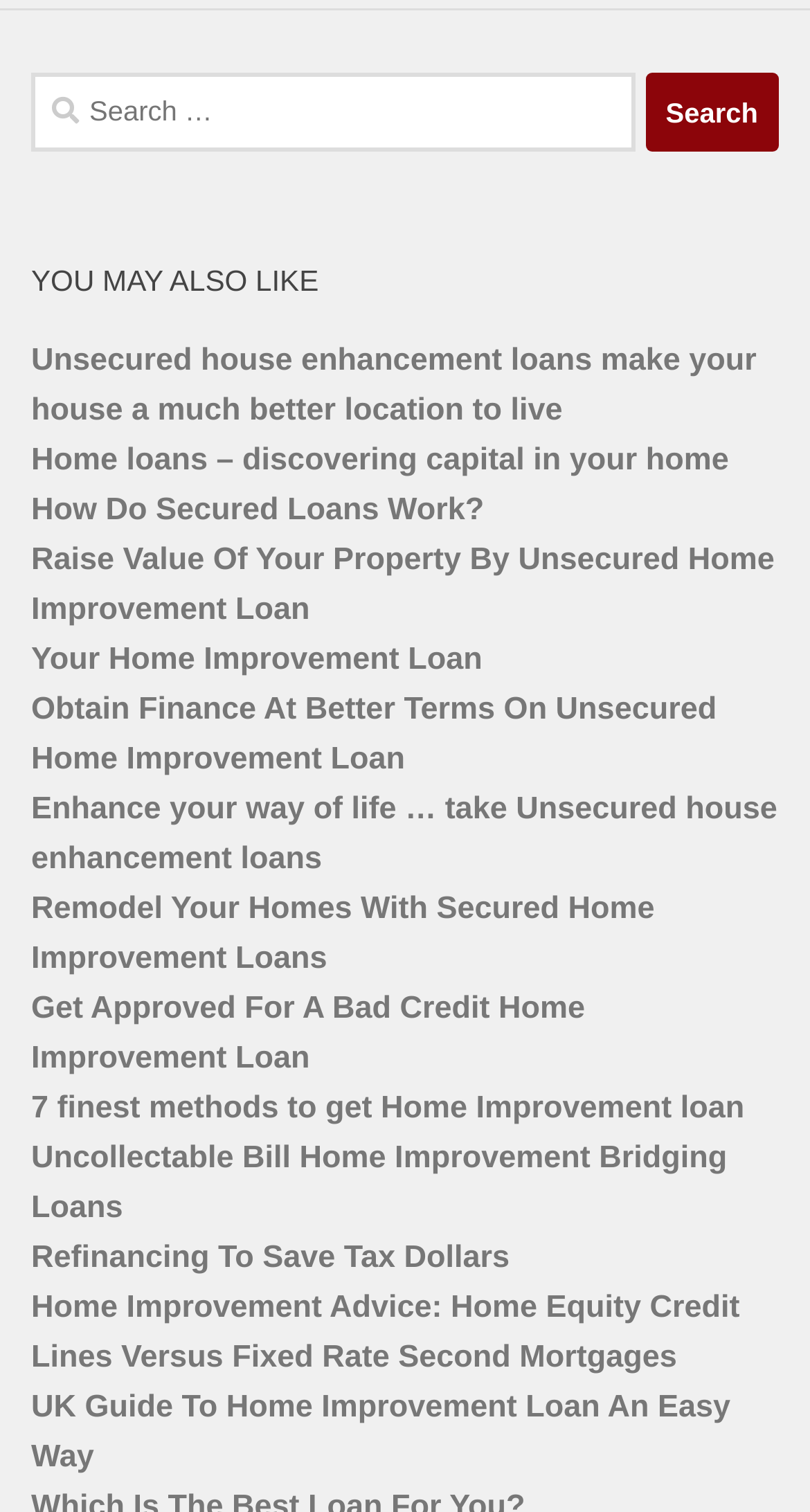Using the format (top-left x, top-left y, bottom-right x, bottom-right y), provide the bounding box coordinates for the described UI element. All values should be floating point numbers between 0 and 1: How Do Secured Loans Work?

[0.038, 0.326, 0.598, 0.349]